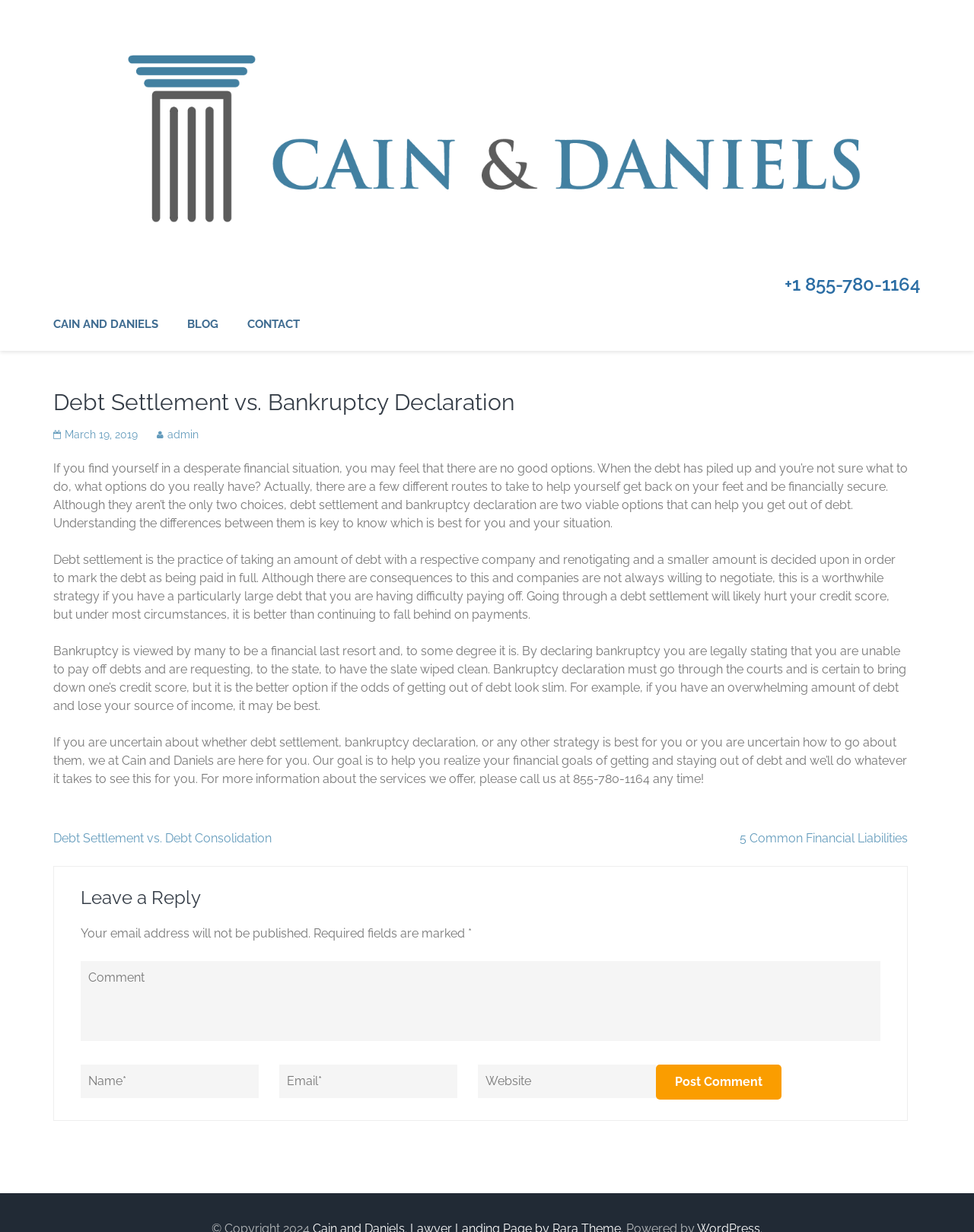Respond concisely with one word or phrase to the following query:
How many links are there in the 'Post navigation' section?

2